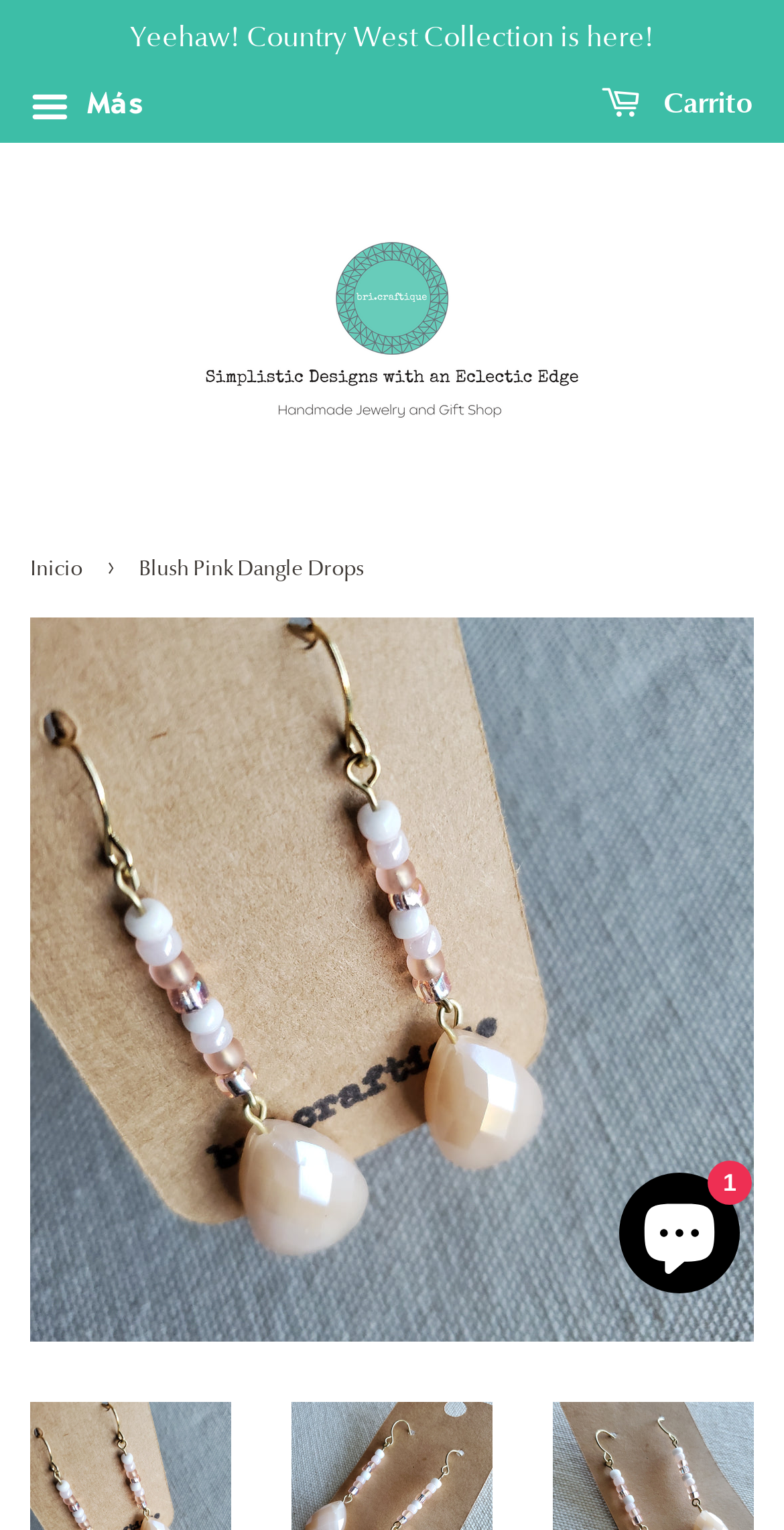Reply to the question with a single word or phrase:
How many images are on the page?

3